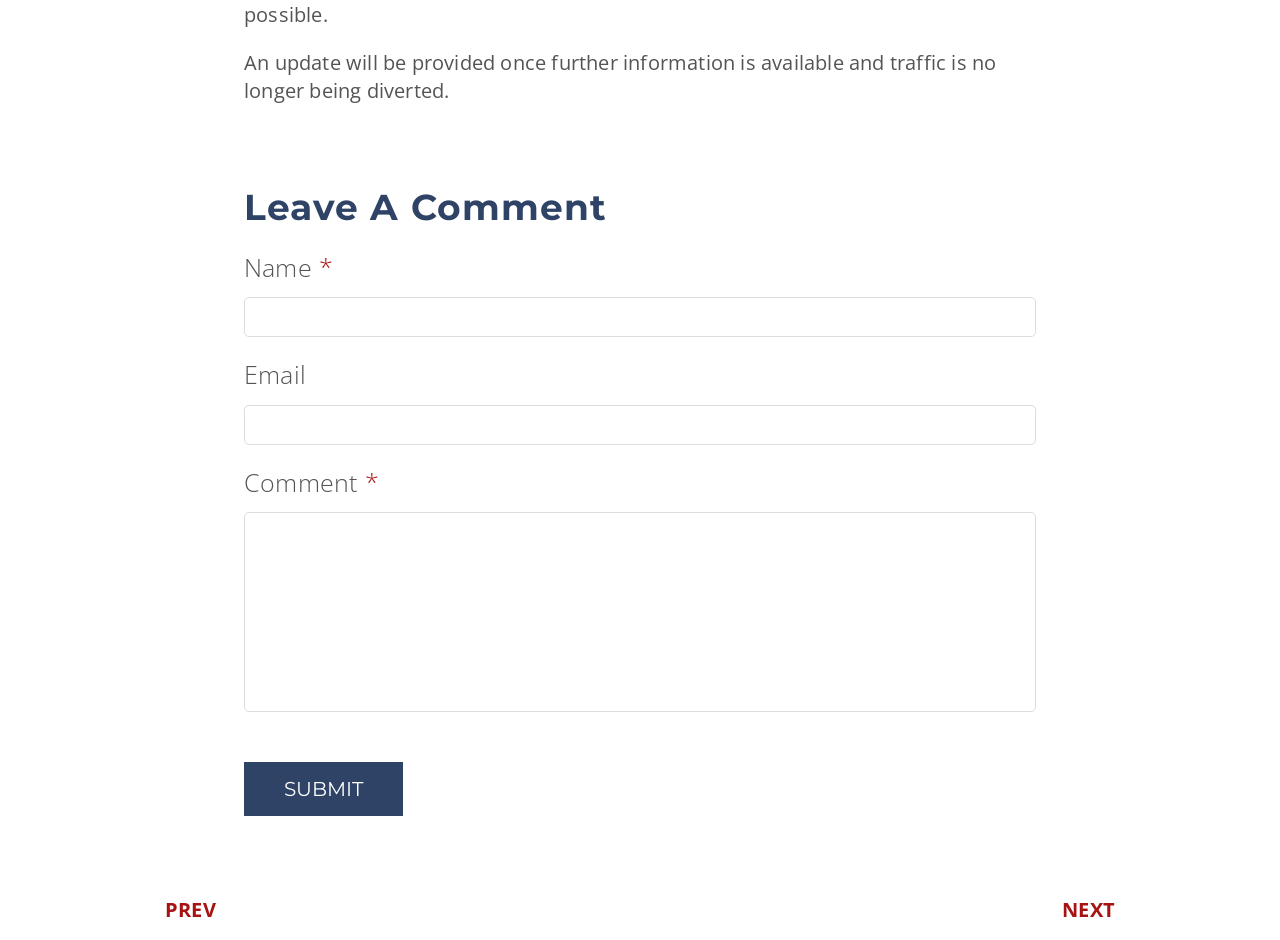What is the purpose of the textbox below 'Name'?
Please answer the question with as much detail and depth as you can.

The textbox below 'Name' is required and has a bounding box coordinate of [0.191, 0.316, 0.809, 0.359], indicating that it is a input field for the user to enter their name.